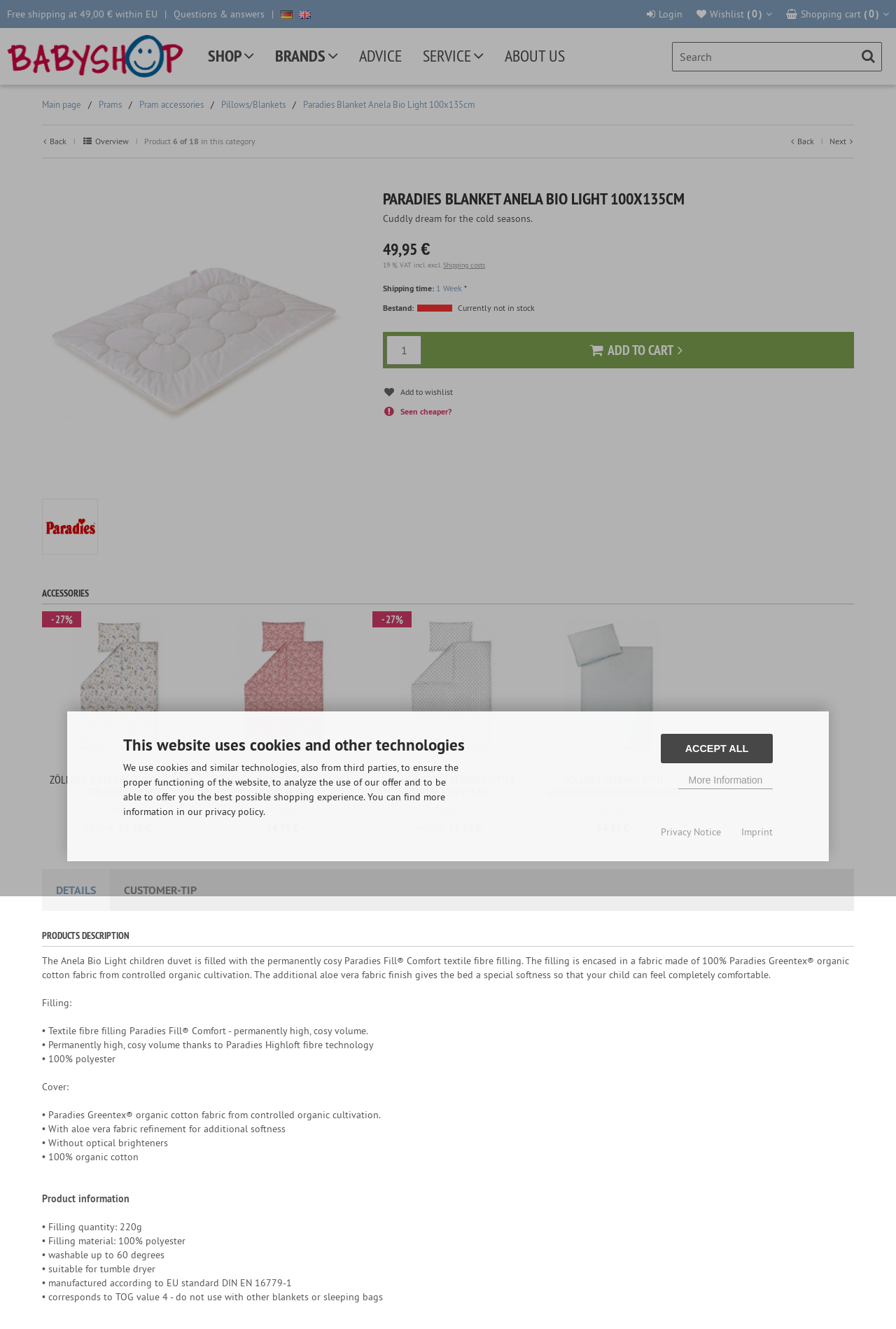Provide the bounding box coordinates in the format (top-left x, top-left y, bottom-right x, bottom-right y). All values are floating point numbers between 0 and 1. Determine the bounding box coordinate of the UI element described as: Questions & answers

[0.194, 0.006, 0.295, 0.015]